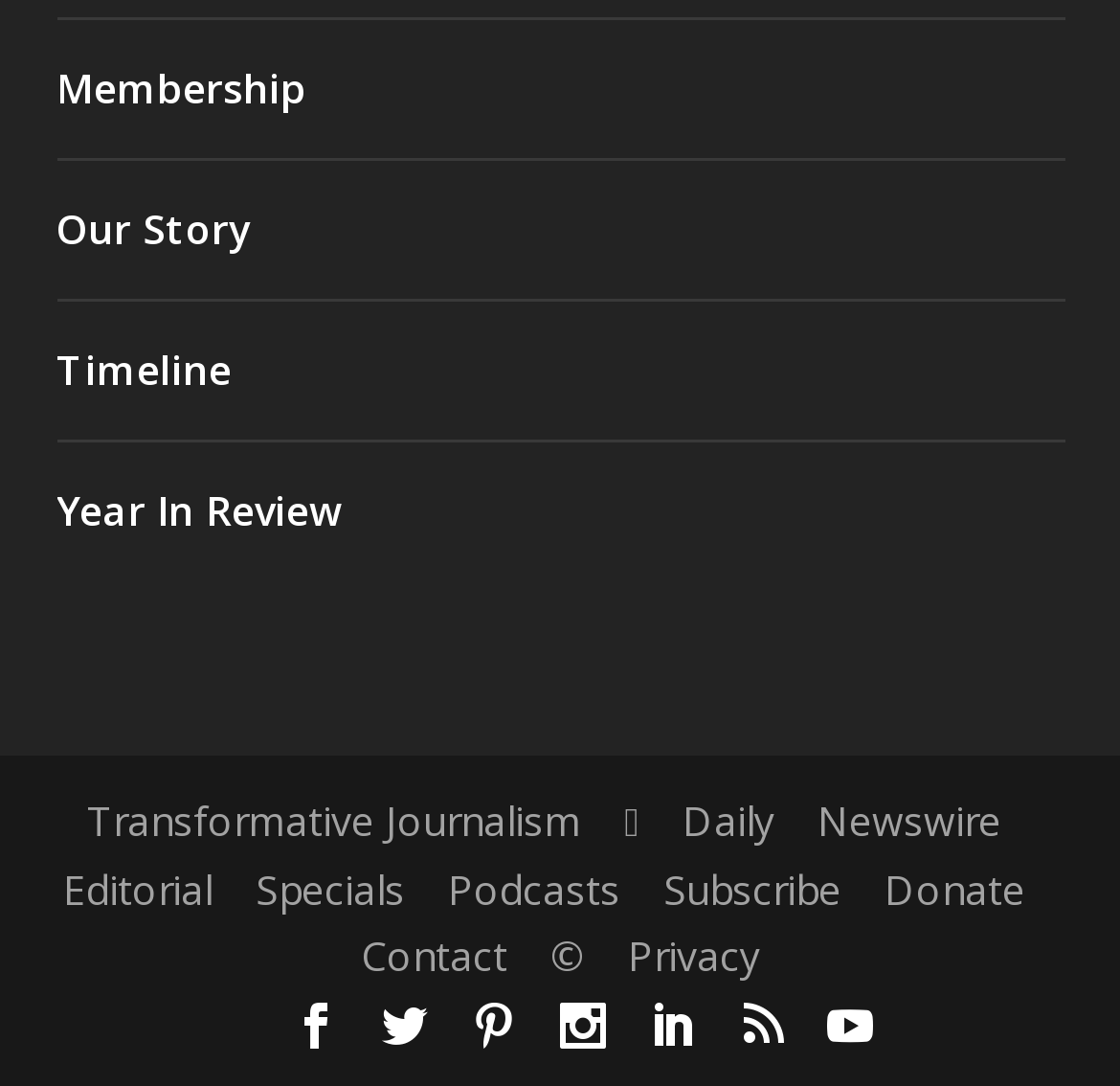Identify the bounding box coordinates of the clickable region required to complete the instruction: "Visit the webpage about benefits of yoga". The coordinates should be given as four float numbers within the range of 0 and 1, i.e., [left, top, right, bottom].

None